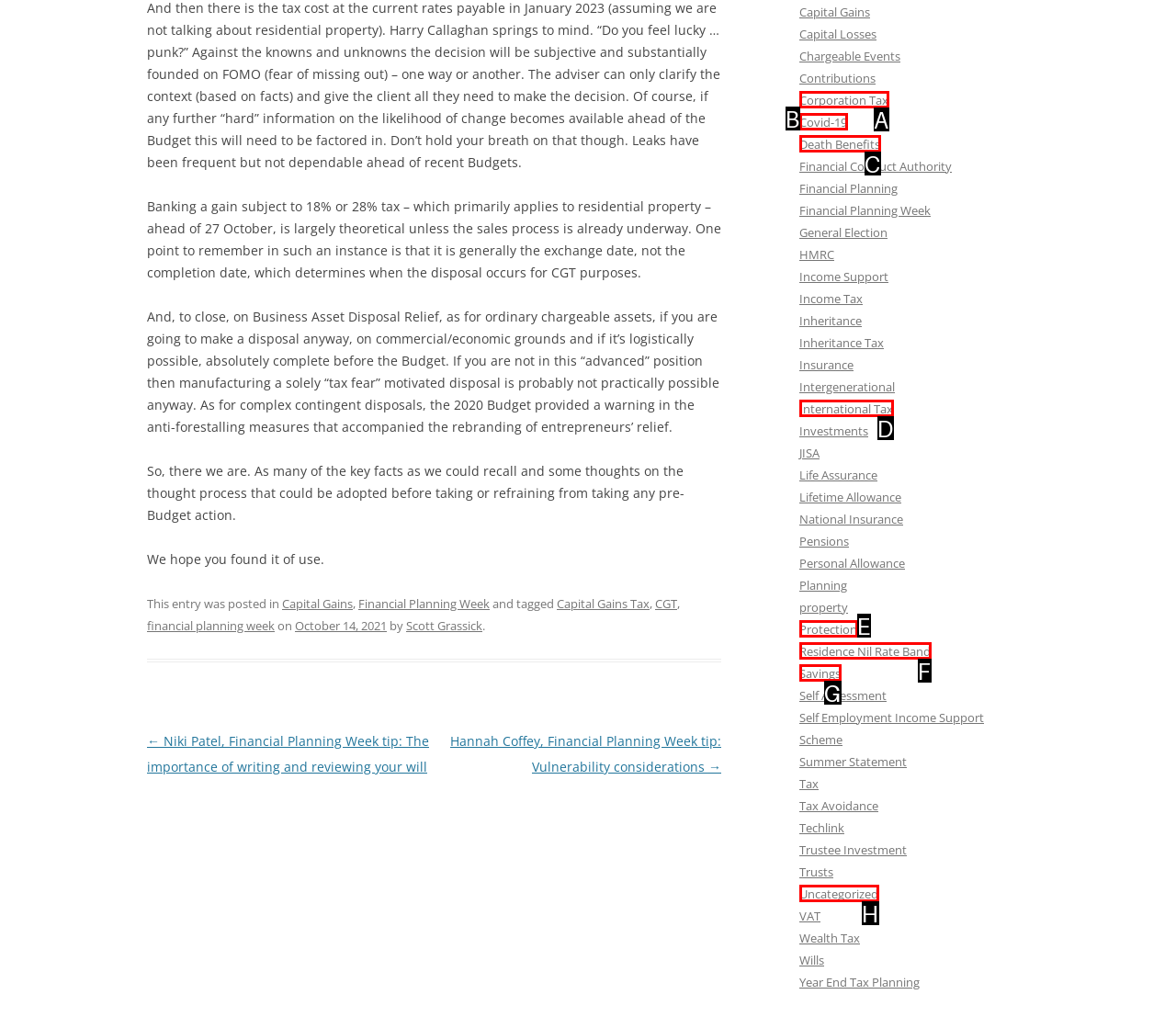From the given choices, indicate the option that best matches: Linkedin
State the letter of the chosen option directly.

None